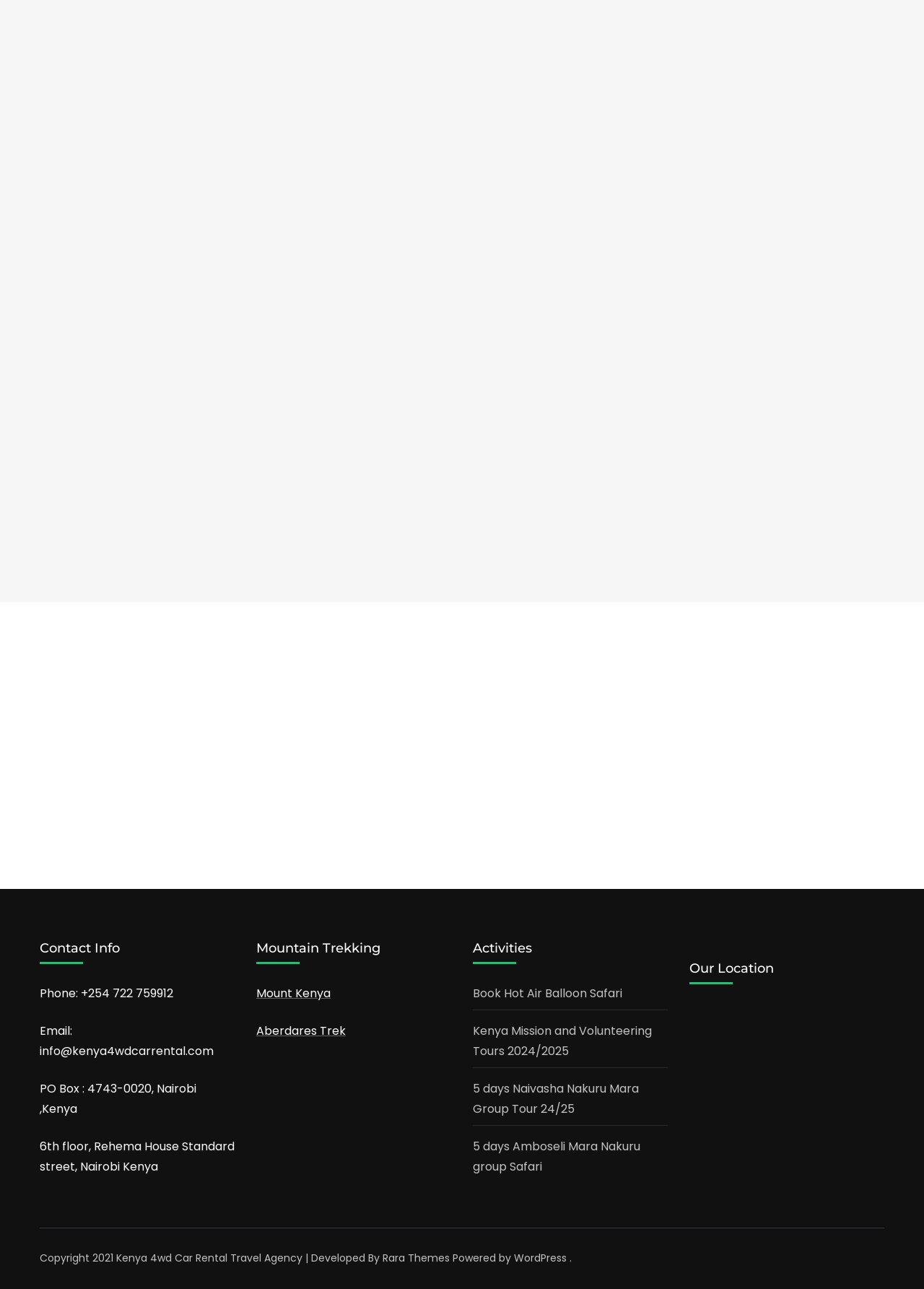Given the element description WordPress, identify the bounding box coordinates for the UI element on the webpage screenshot. The format should be (top-left x, top-left y, bottom-right x, bottom-right y), with values between 0 and 1.

[0.556, 0.97, 0.613, 0.981]